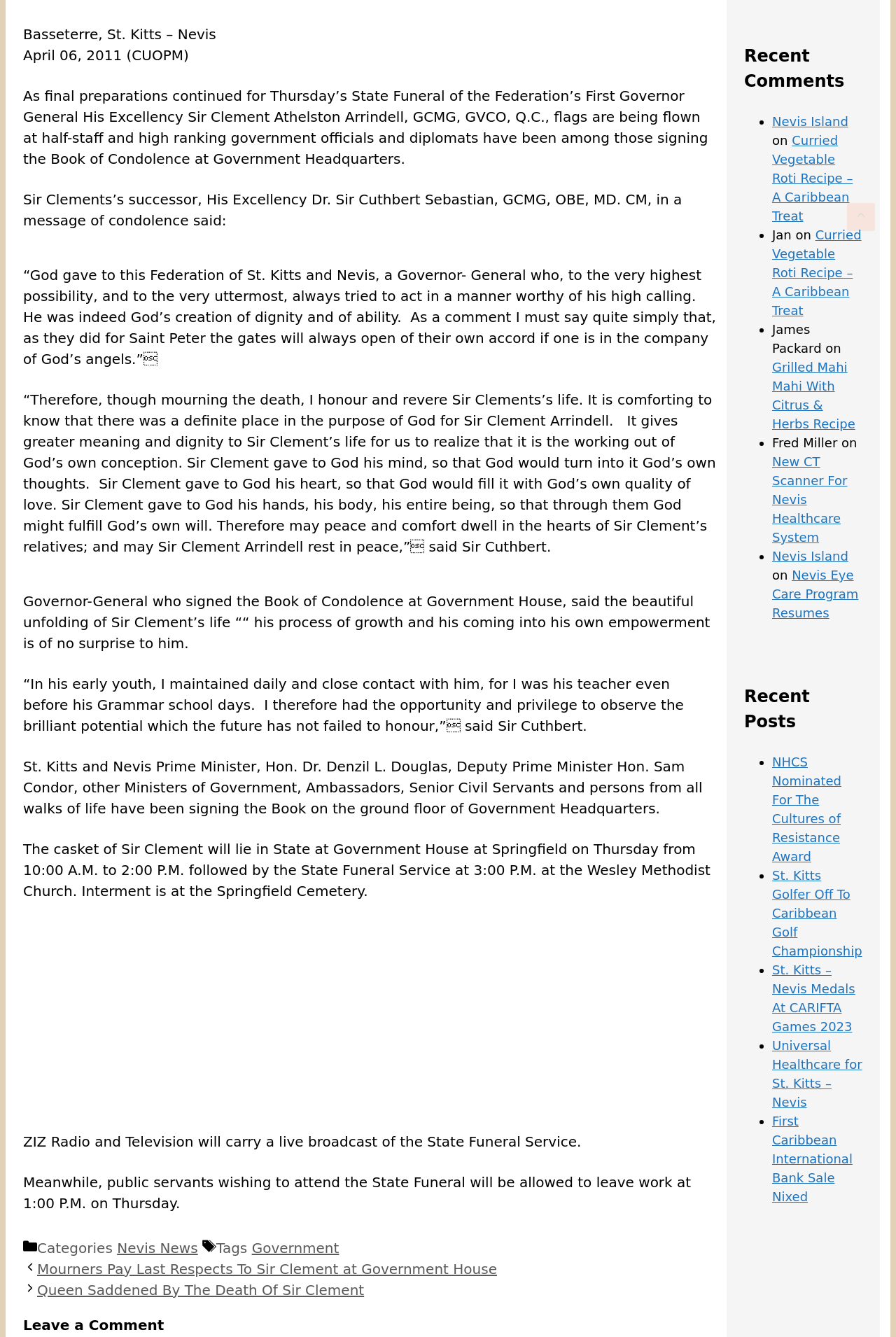Please answer the following question using a single word or phrase: 
What is the name of the Prime Minister of St. Kitts and Nevis?

Hon. Dr. Denzil L. Douglas